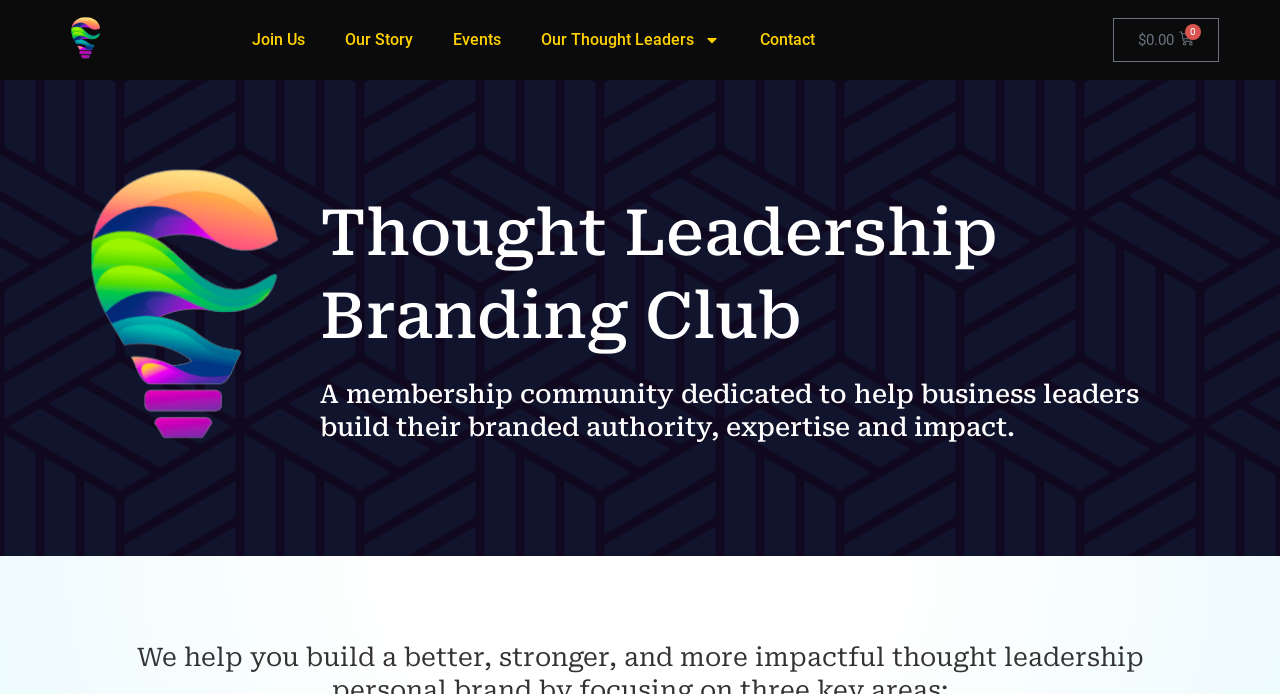Kindly respond to the following question with a single word or a brief phrase: 
How many main navigation links are there?

5